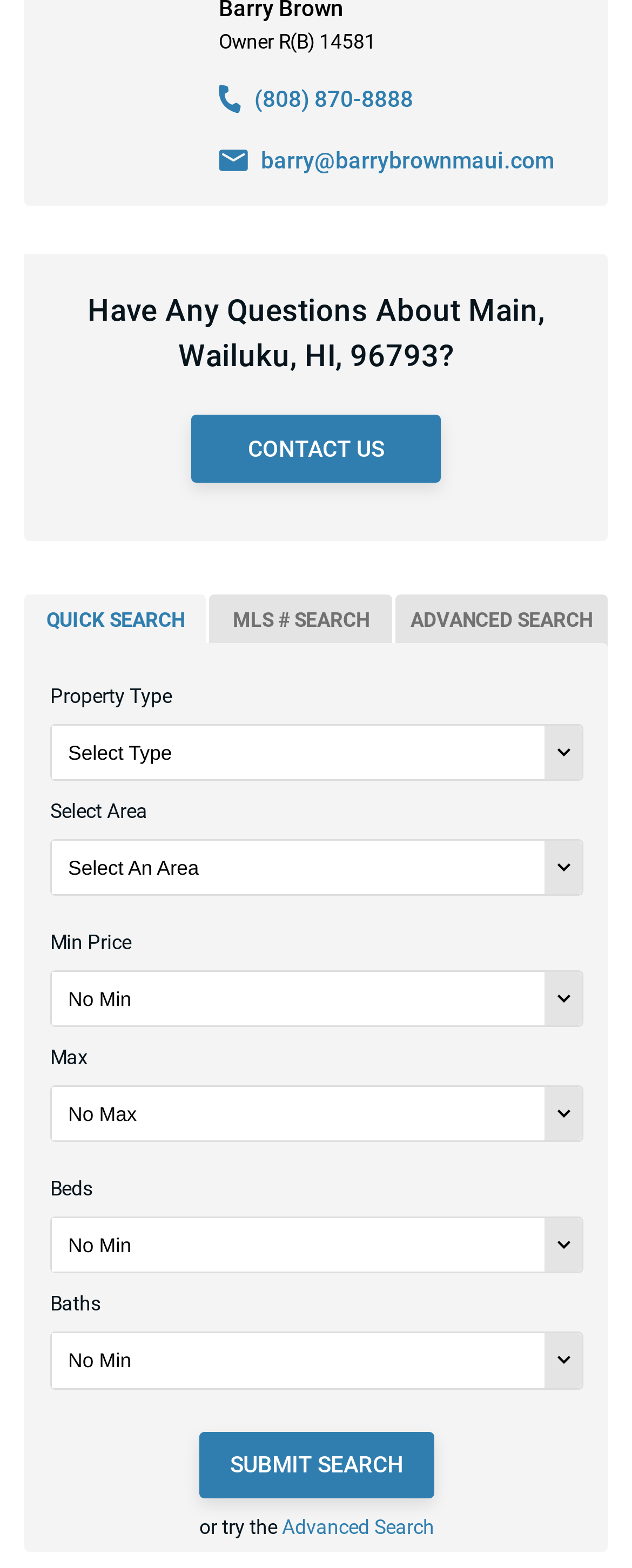Locate the bounding box of the user interface element based on this description: "(808) 870-8888".

[0.346, 0.049, 0.877, 0.078]